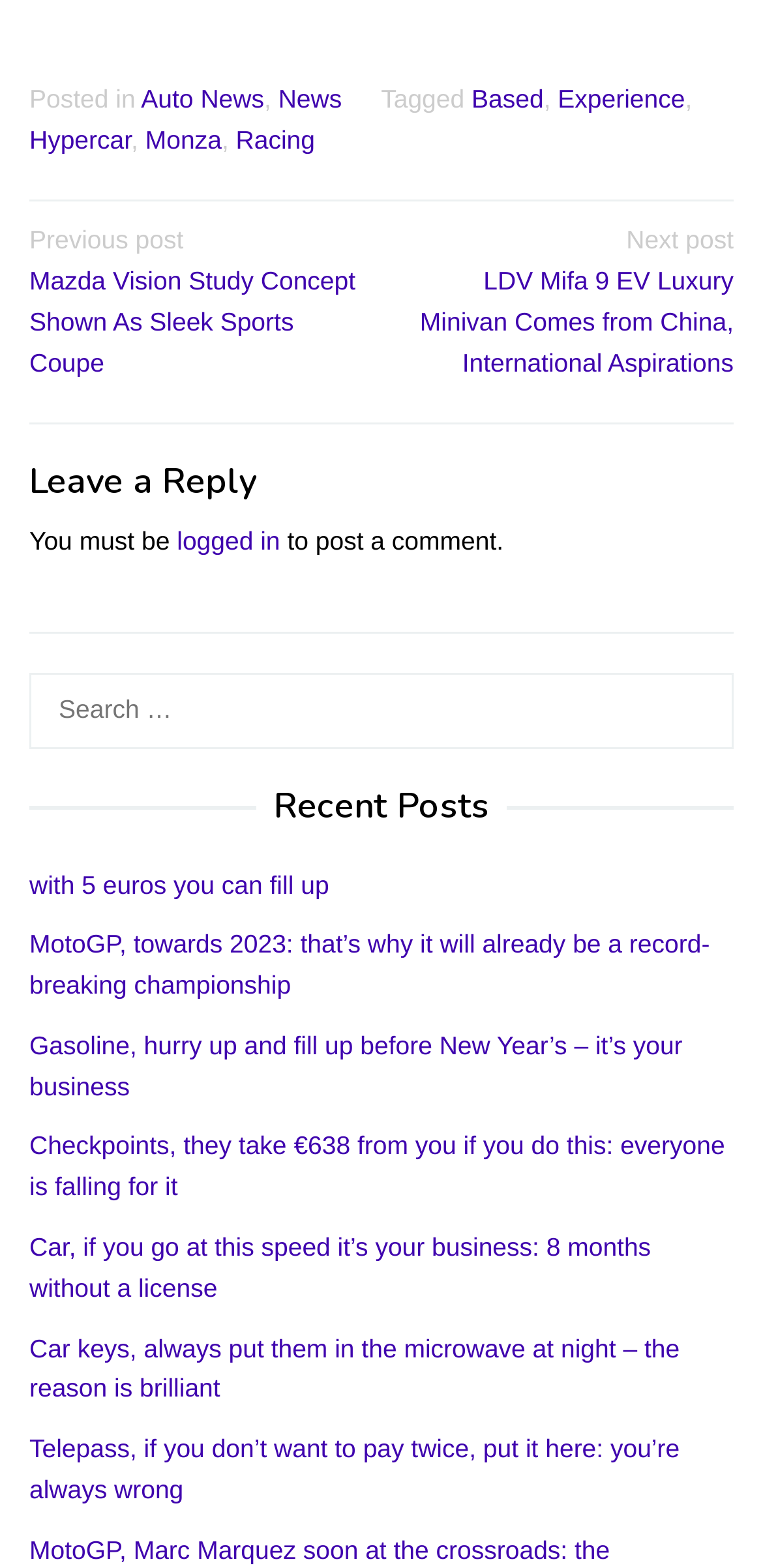What is the purpose of the search box?
Please use the image to provide an in-depth answer to the question.

The search box is for searching for posts, as indicated by the static text 'Search for:' and the search box input field.